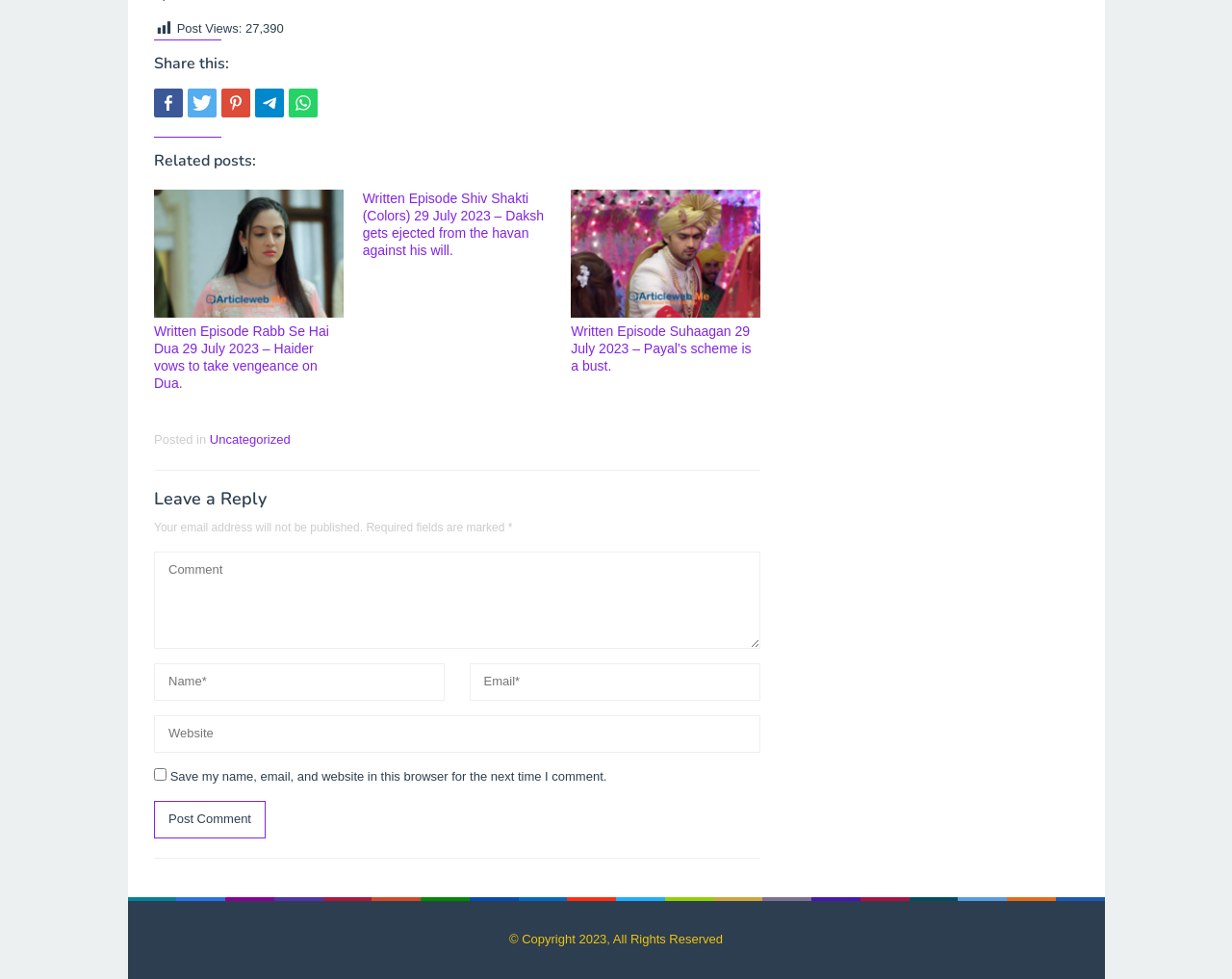What is the number of post views?
From the details in the image, answer the question comprehensively.

The number of post views is mentioned at the top of the webpage, next to the 'Post Views:' label, which is '27,390'.